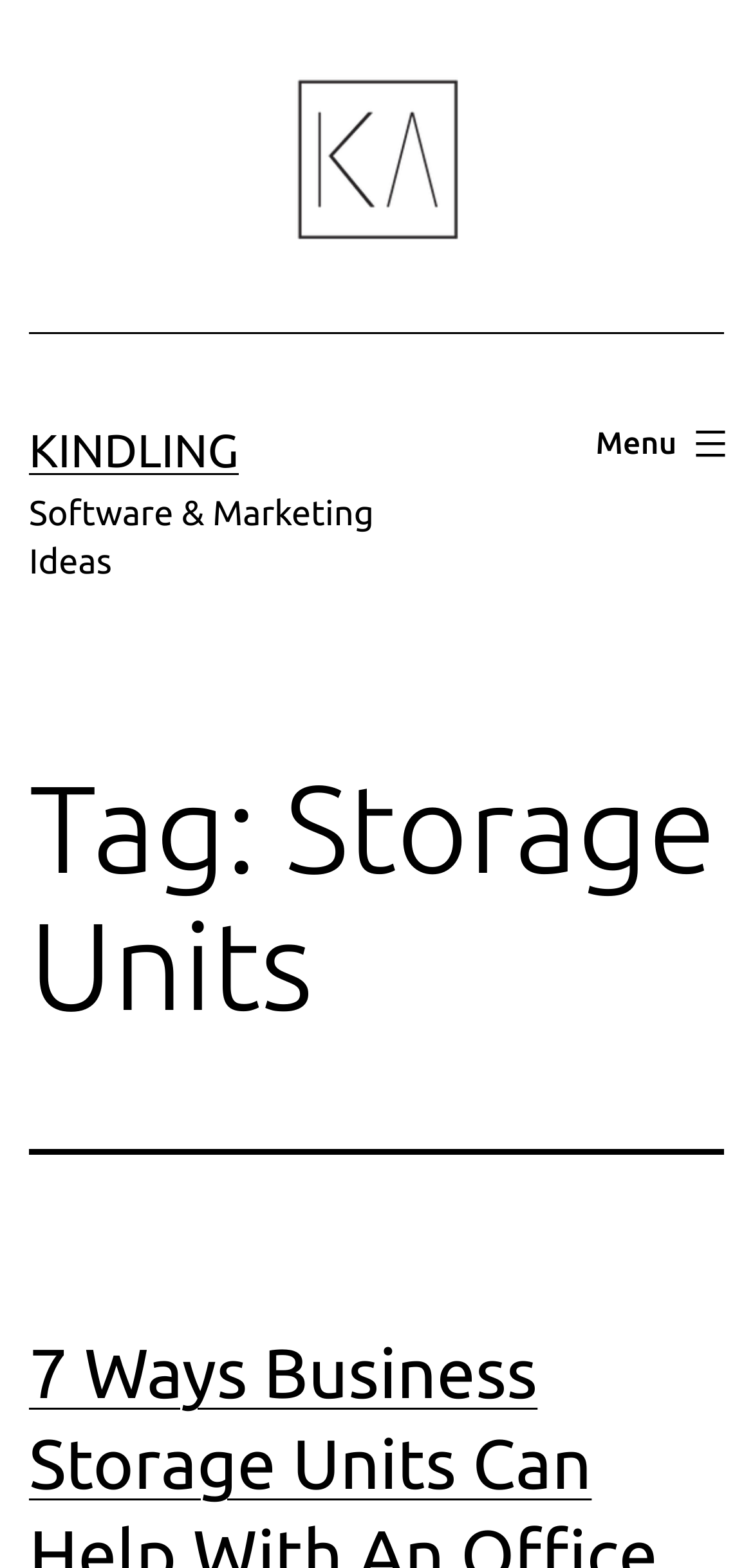What is the text below the 'KINDLING' link?
Deliver a detailed and extensive answer to the question.

I found the answer by looking at the static text element below the 'KINDLING' link, which has the text 'Software & Marketing Ideas'.